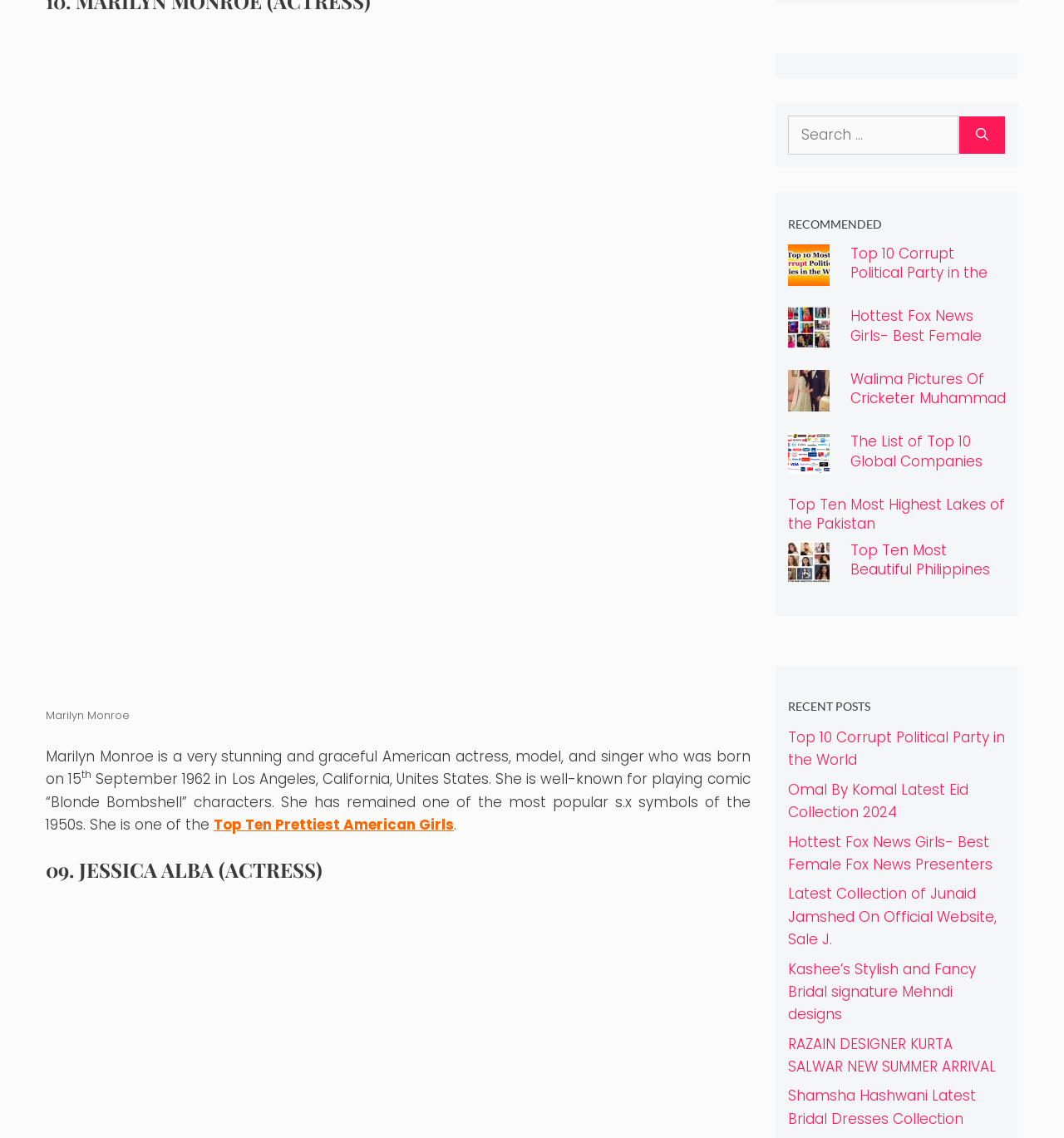Please identify the bounding box coordinates of the region to click in order to complete the task: "Explore Top 10 Corrupt Political Party in the World". The coordinates must be four float numbers between 0 and 1, specified as [left, top, right, bottom].

[0.74, 0.232, 0.779, 0.25]